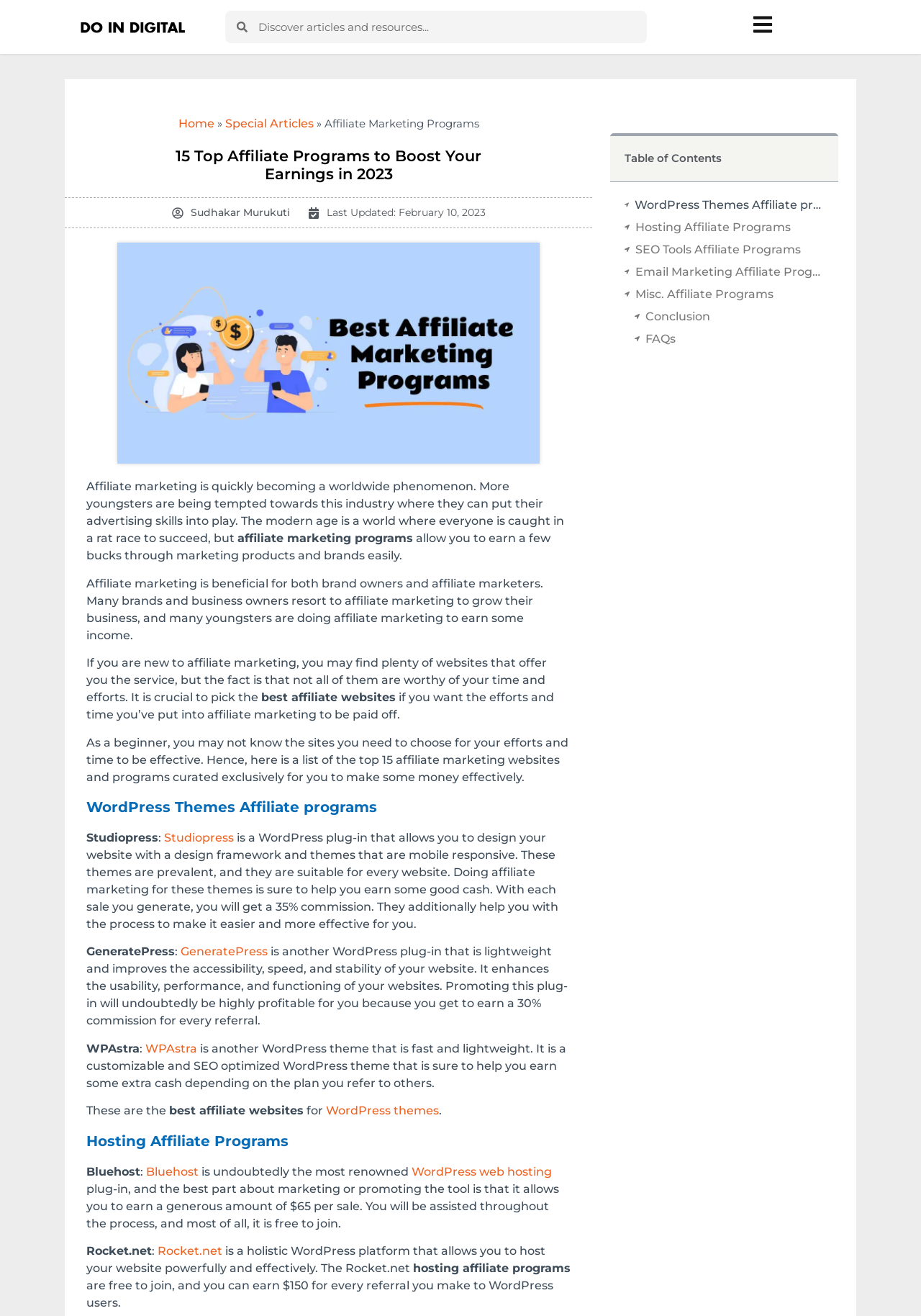Please identify the bounding box coordinates of the element's region that needs to be clicked to fulfill the following instruction: "Learn about Bluehost hosting affiliate program". The bounding box coordinates should consist of four float numbers between 0 and 1, i.e., [left, top, right, bottom].

[0.159, 0.885, 0.216, 0.895]